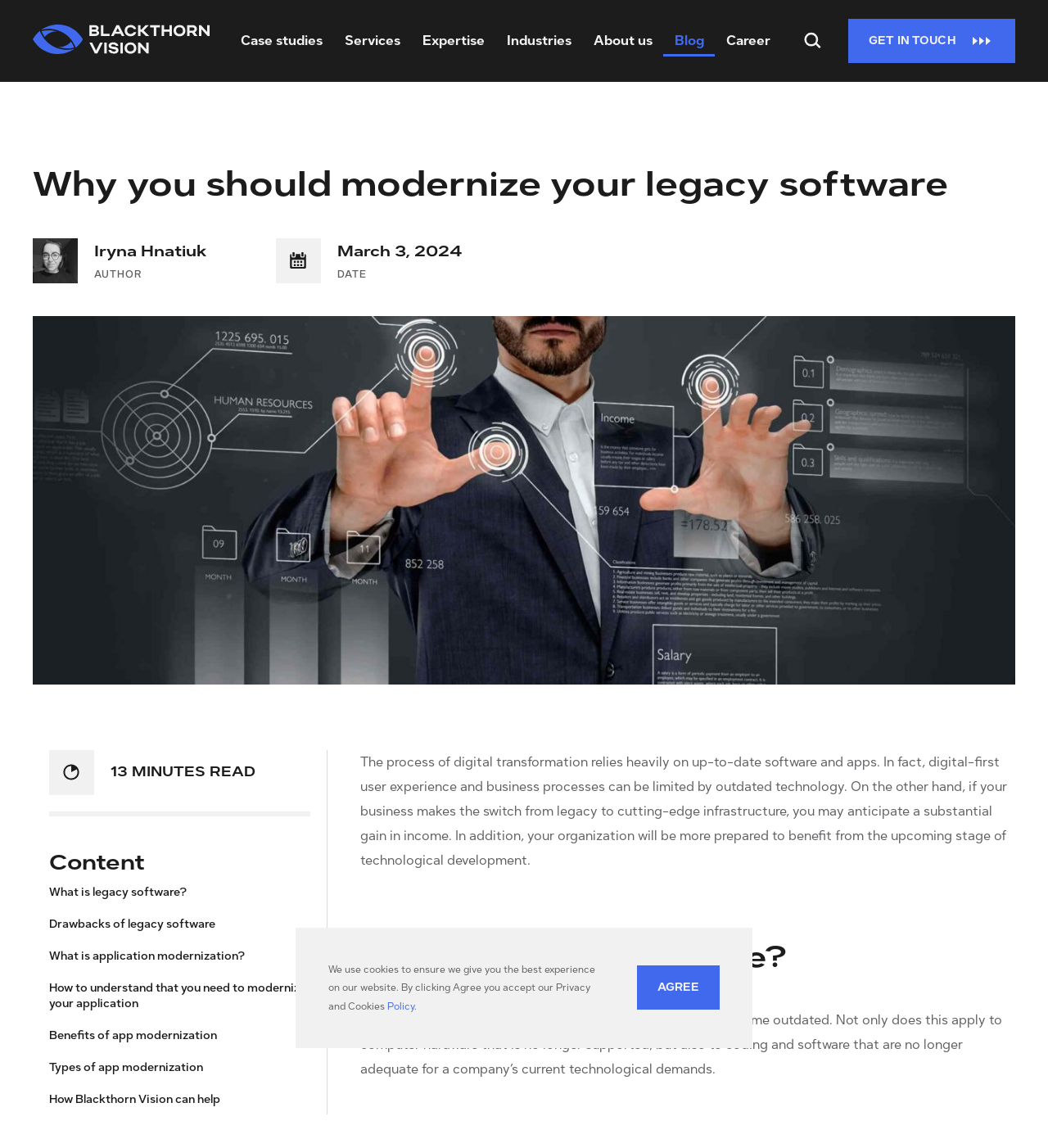Please identify the coordinates of the bounding box for the clickable region that will accomplish this instruction: "Get in touch with the company".

[0.809, 0.016, 0.969, 0.055]